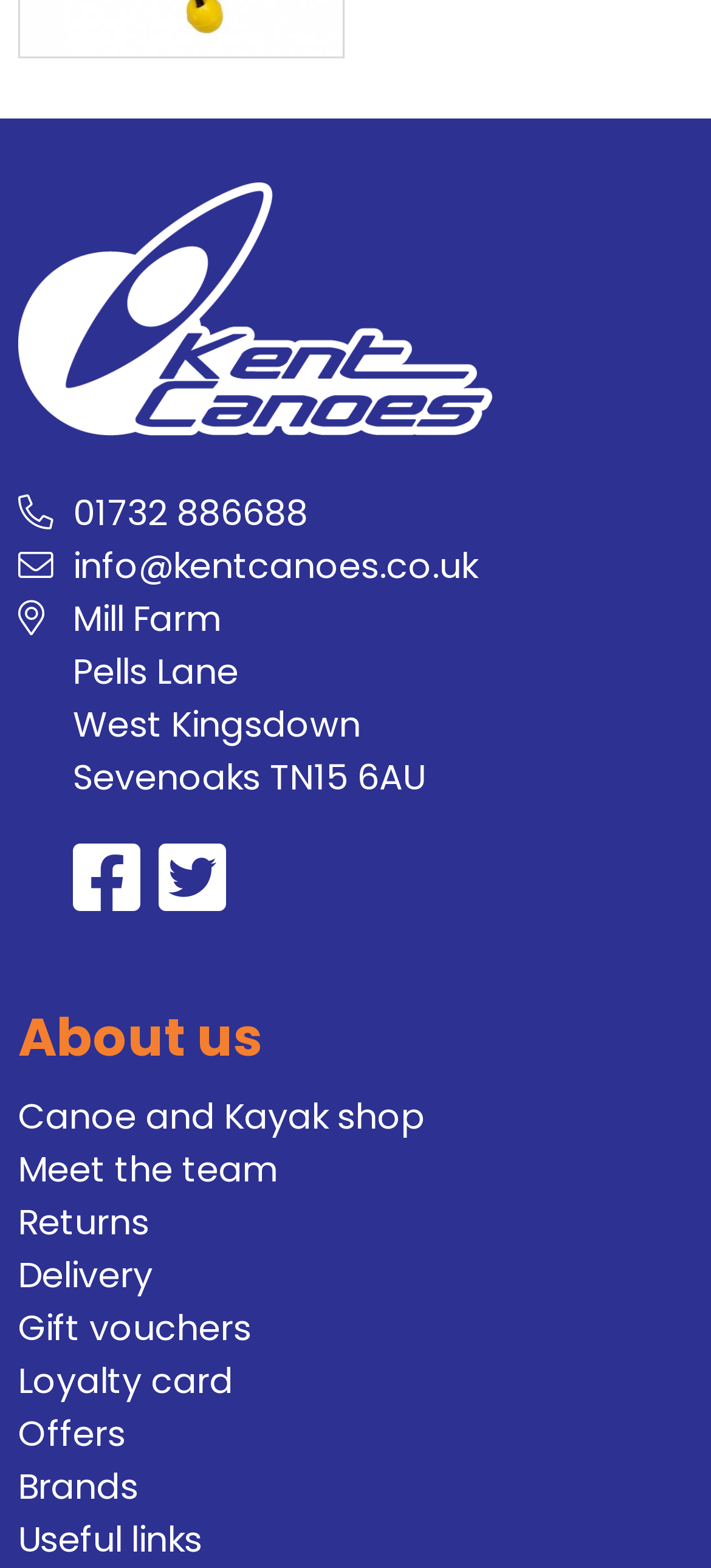What is the phone number of Kent Canoes?
Look at the screenshot and provide an in-depth answer.

The phone number of Kent Canoes can be found in the top section of the webpage, where the contact information is listed. The StaticText element with the text '01732 886688' provides the phone number.